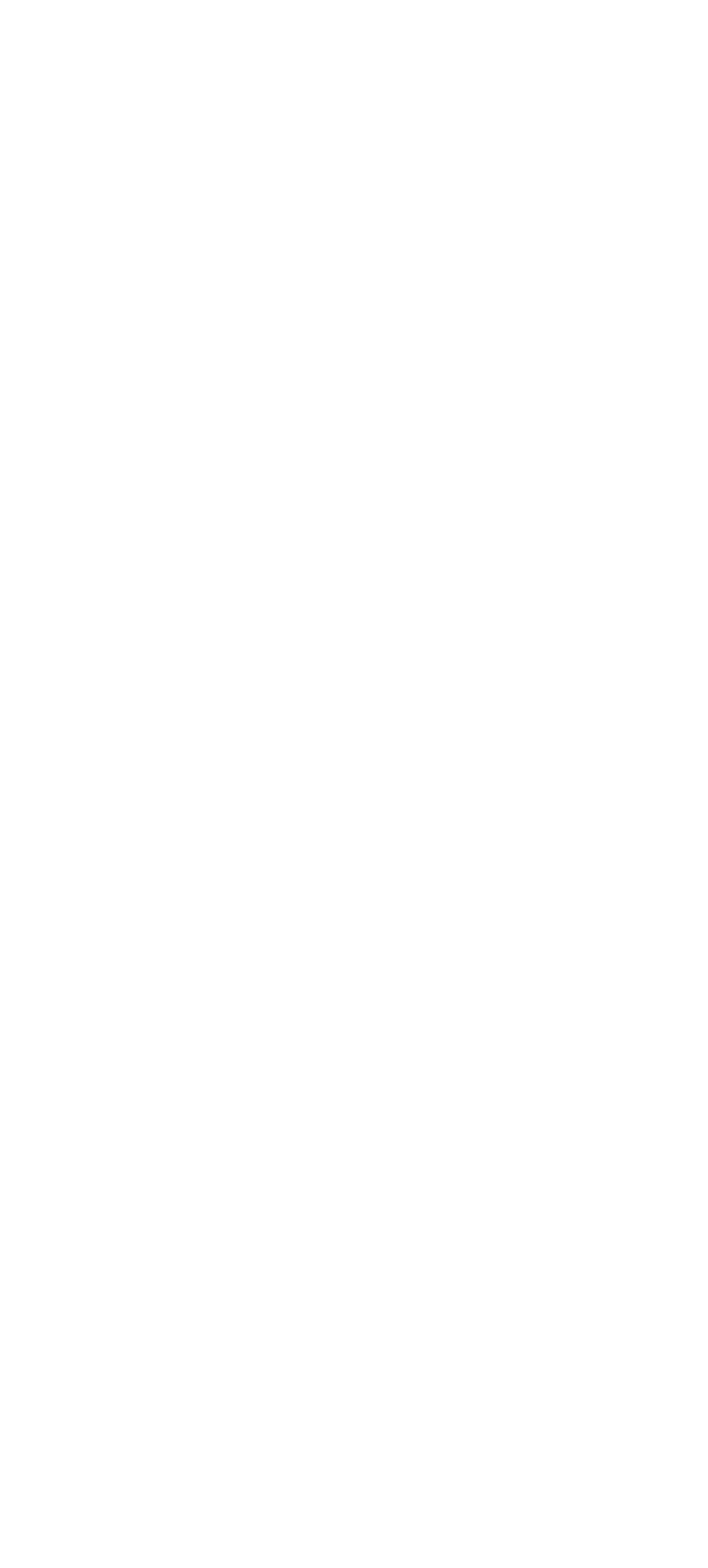Please provide the bounding box coordinates for the element that needs to be clicked to perform the instruction: "Read 'Prone to forget our wedding vows'". The coordinates must consist of four float numbers between 0 and 1, formatted as [left, top, right, bottom].

[0.056, 0.362, 0.21, 0.432]